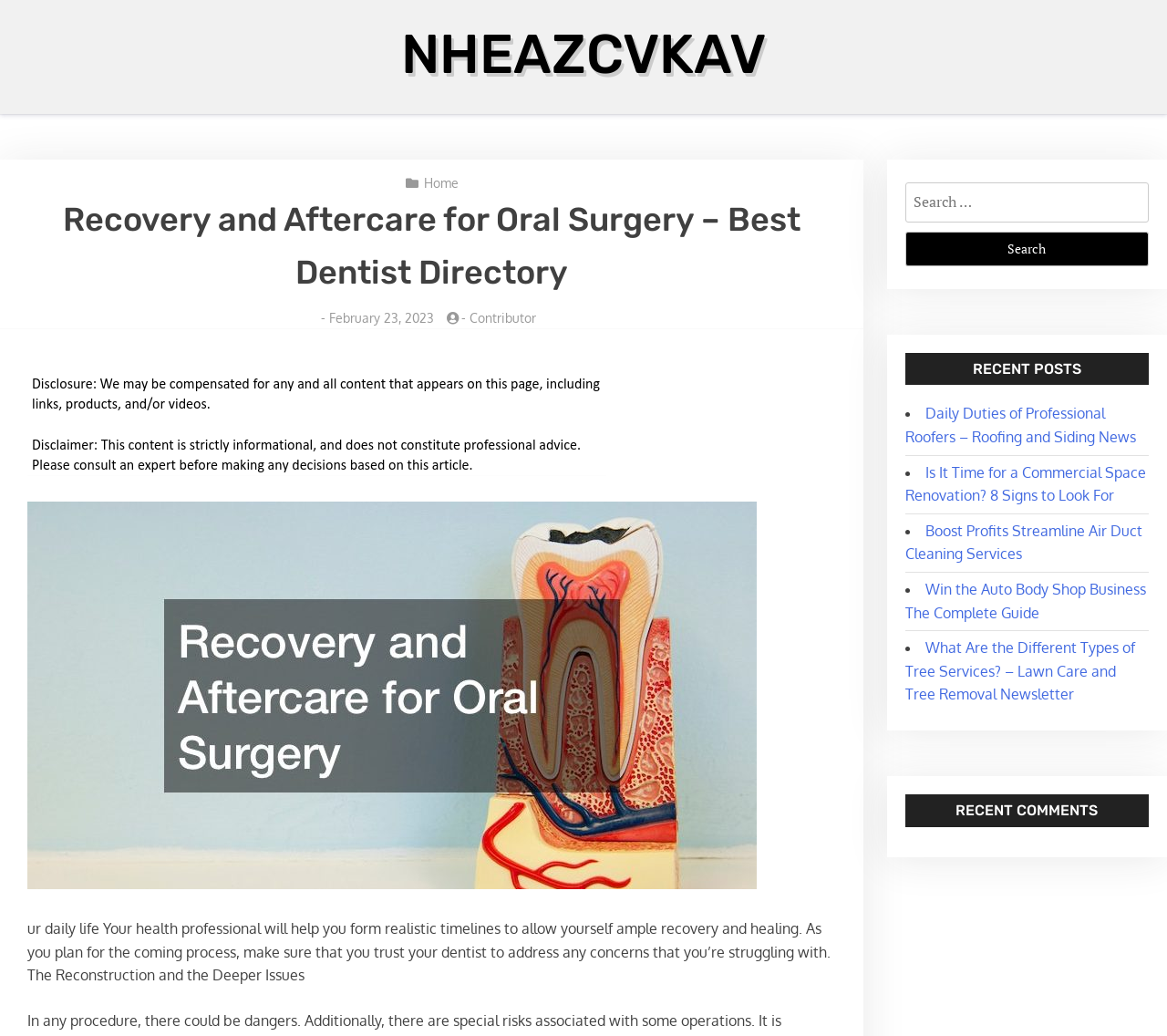Observe the image and answer the following question in detail: What is the purpose of the image above the main article?

I inferred the purpose of the image by looking at its location and size. The image is located above the main article and takes up a significant amount of space, suggesting that it is used for decoration or illustration purposes.